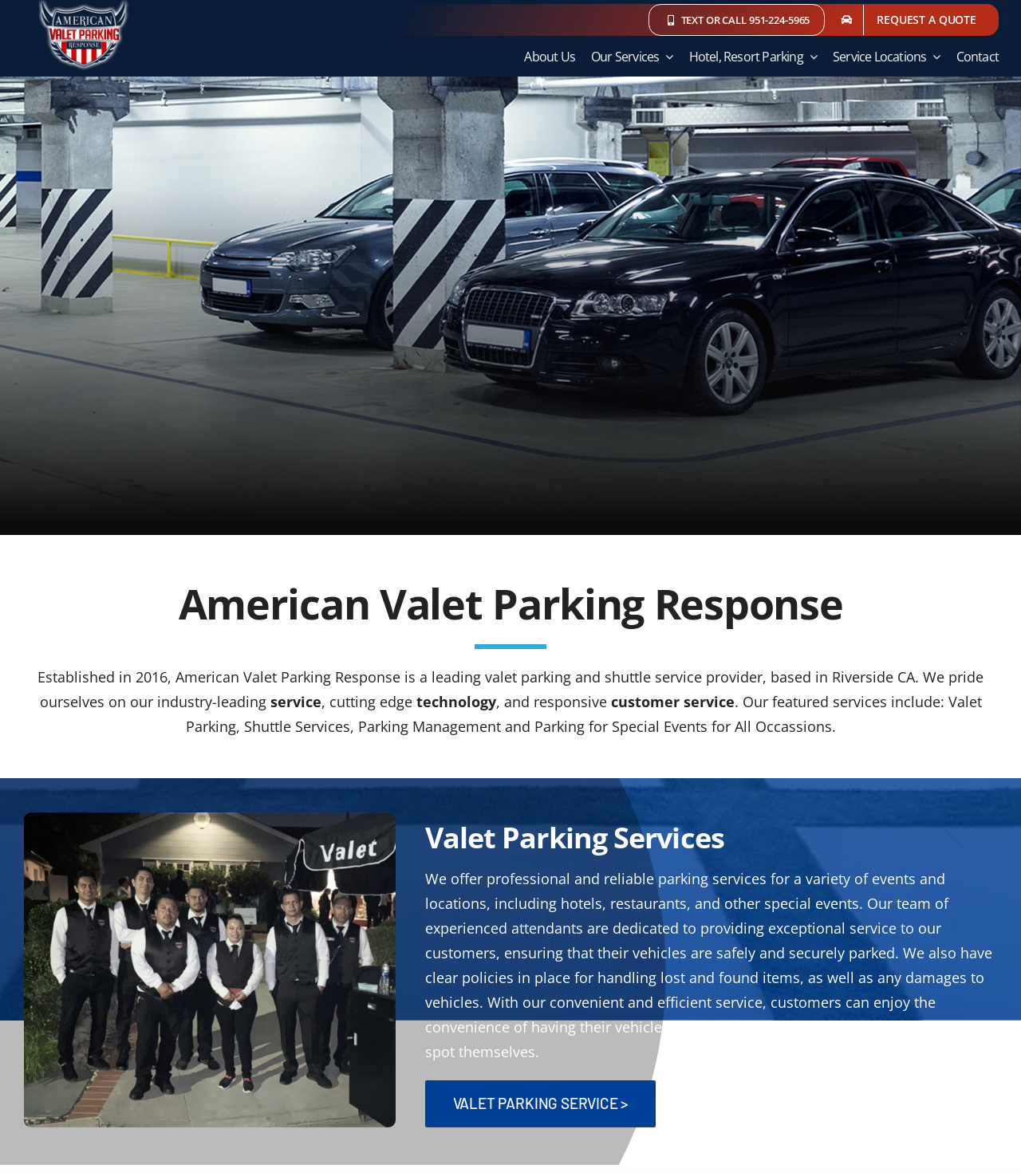Describe all visible elements and their arrangement on the webpage.

The webpage is about American Valet Parking Response, a leading provider of premium valet parking services. At the top, there are two prominent links: "TEXT OR CALL 951-224-5965" and "REQUEST A QUOTE". Below these links, a navigation menu labeled "Valet Parking Main Menu" is located, containing five links: "About Us", "Our Services", "Hotel, Resort Parking", "Service Locations", and "Contact".

On the left side of the page, a heading "American Valet Parking Response" is displayed, followed by a brief introduction to the company, established in 2016, and its industry-leading technology and customer service. Below this introduction, a list of featured services is provided, including valet parking, shuttle services, parking management, and parking for special events.

To the right of the introduction, an image is placed, taking up about a quarter of the page's width. Below the image, a heading "Valet Parking Services" is displayed, followed by a detailed description of the company's valet parking services, including its professional and reliable parking services for various events and locations. A link "VALET PARKING SERVICE >" is provided at the bottom of this section.

At the bottom of the page, a "Go to Top" link is located, allowing users to quickly navigate back to the top of the page. Additionally, a "REQUEST A QUOTE" link is placed in the middle of the page, and a "Maximize Revenue And Efficiency With Our Parking Mangement Services" heading is displayed above the introduction to the company.